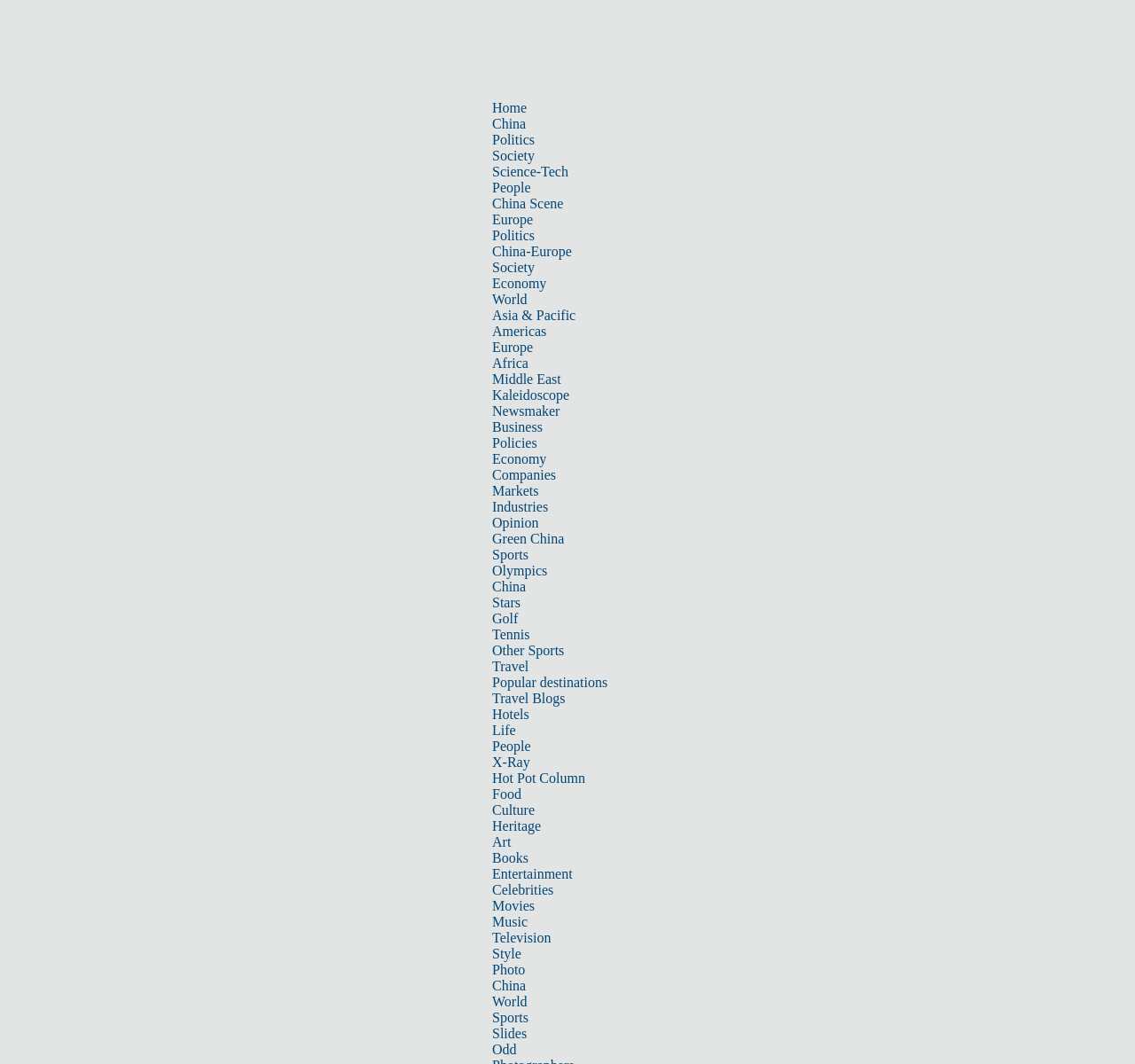Could you highlight the region that needs to be clicked to execute the instruction: "Explore the 'Travel' section"?

[0.434, 0.619, 0.466, 0.633]